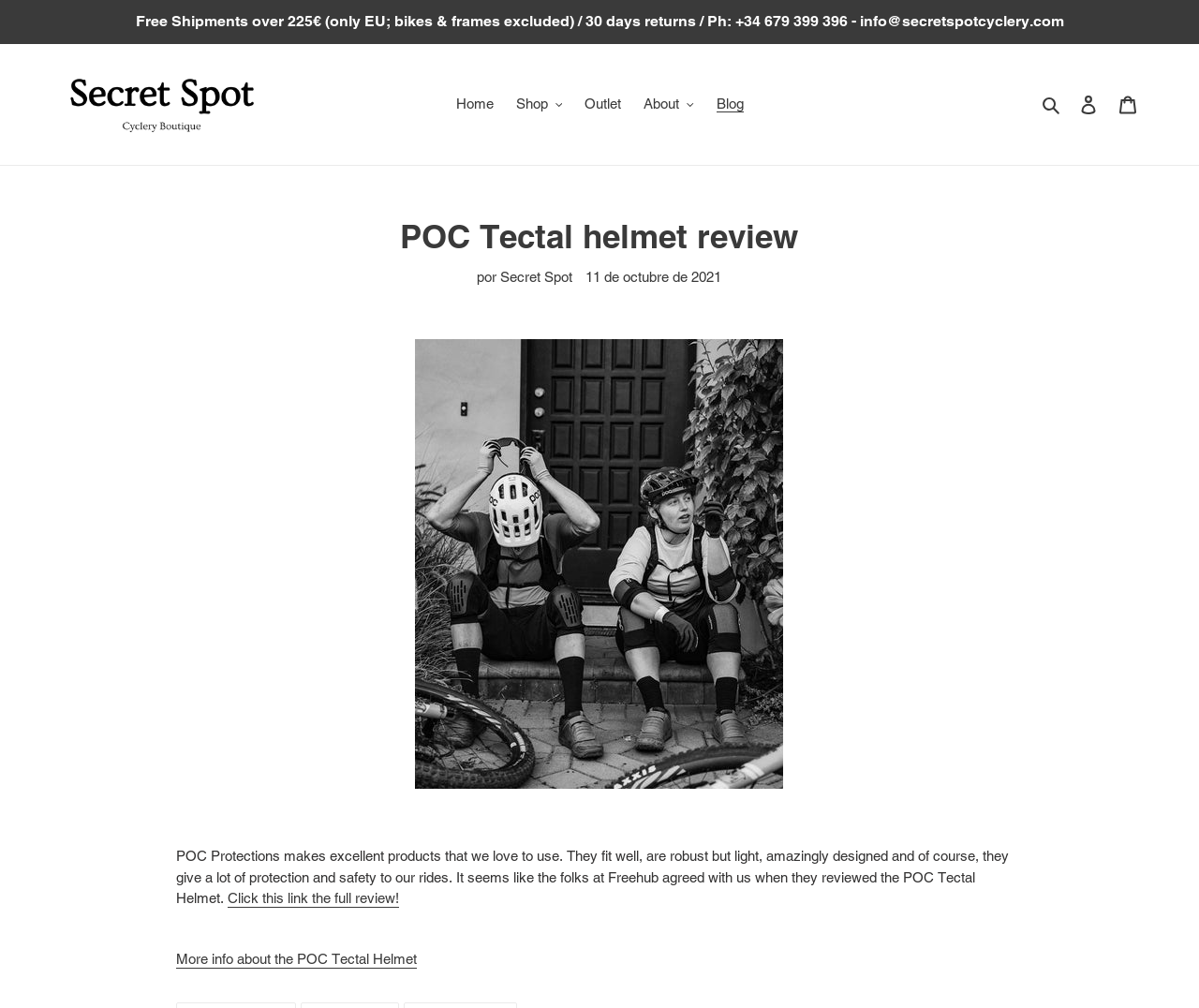Please determine the bounding box of the UI element that matches this description: Carrito 0 artículos. The coordinates should be given as (top-left x, top-left y, bottom-right x, bottom-right y), with all values between 0 and 1.

[0.924, 0.084, 0.957, 0.123]